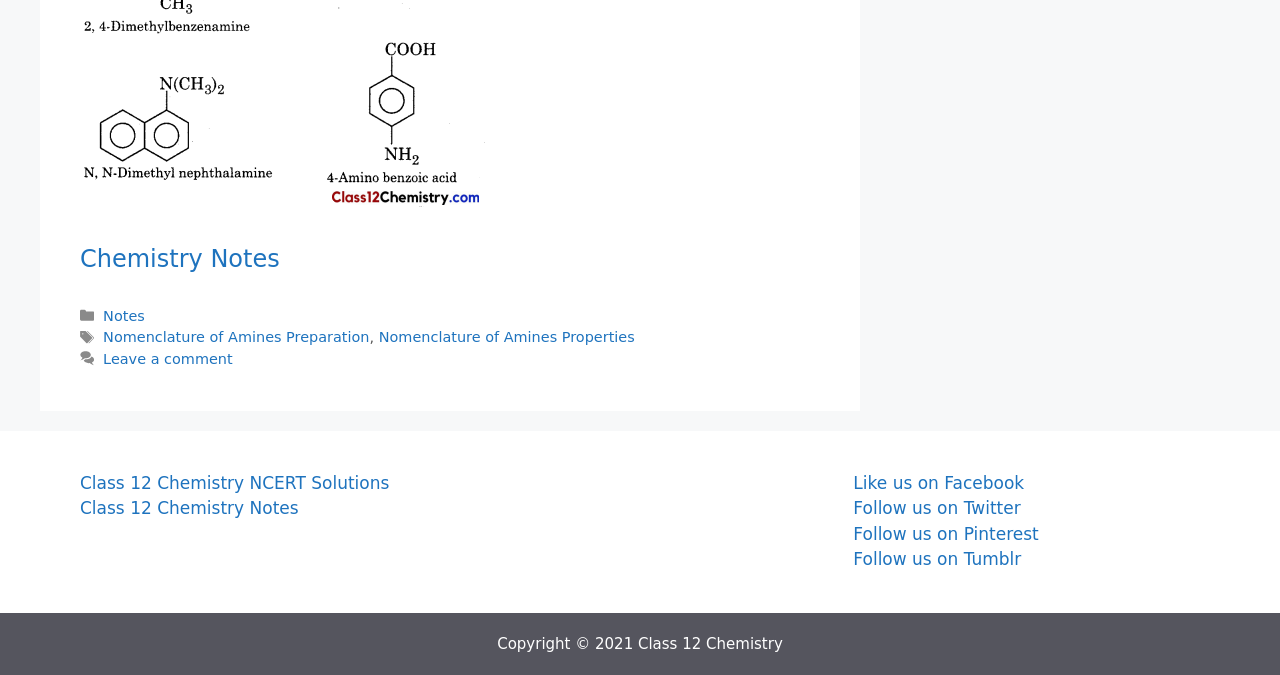Pinpoint the bounding box coordinates of the clickable area needed to execute the instruction: "View Class 12 Chemistry NCERT Solutions". The coordinates should be specified as four float numbers between 0 and 1, i.e., [left, top, right, bottom].

[0.062, 0.7, 0.304, 0.73]